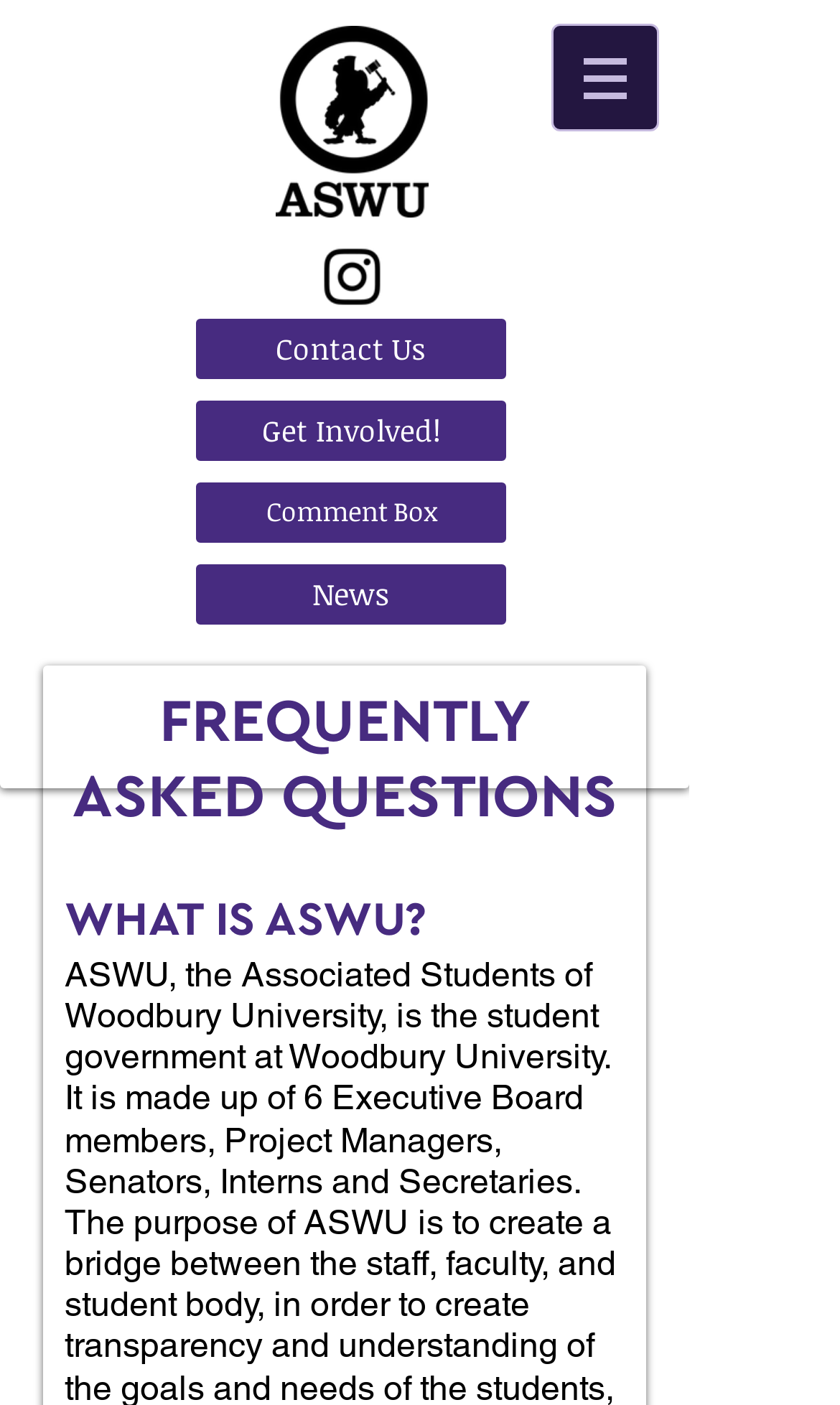For the given element description aria-label="Black Instagram Icon", determine the bounding box coordinates of the UI element. The coordinates should follow the format (top-left x, top-left y, bottom-right x, bottom-right y) and be within the range of 0 to 1.

[0.374, 0.17, 0.464, 0.224]